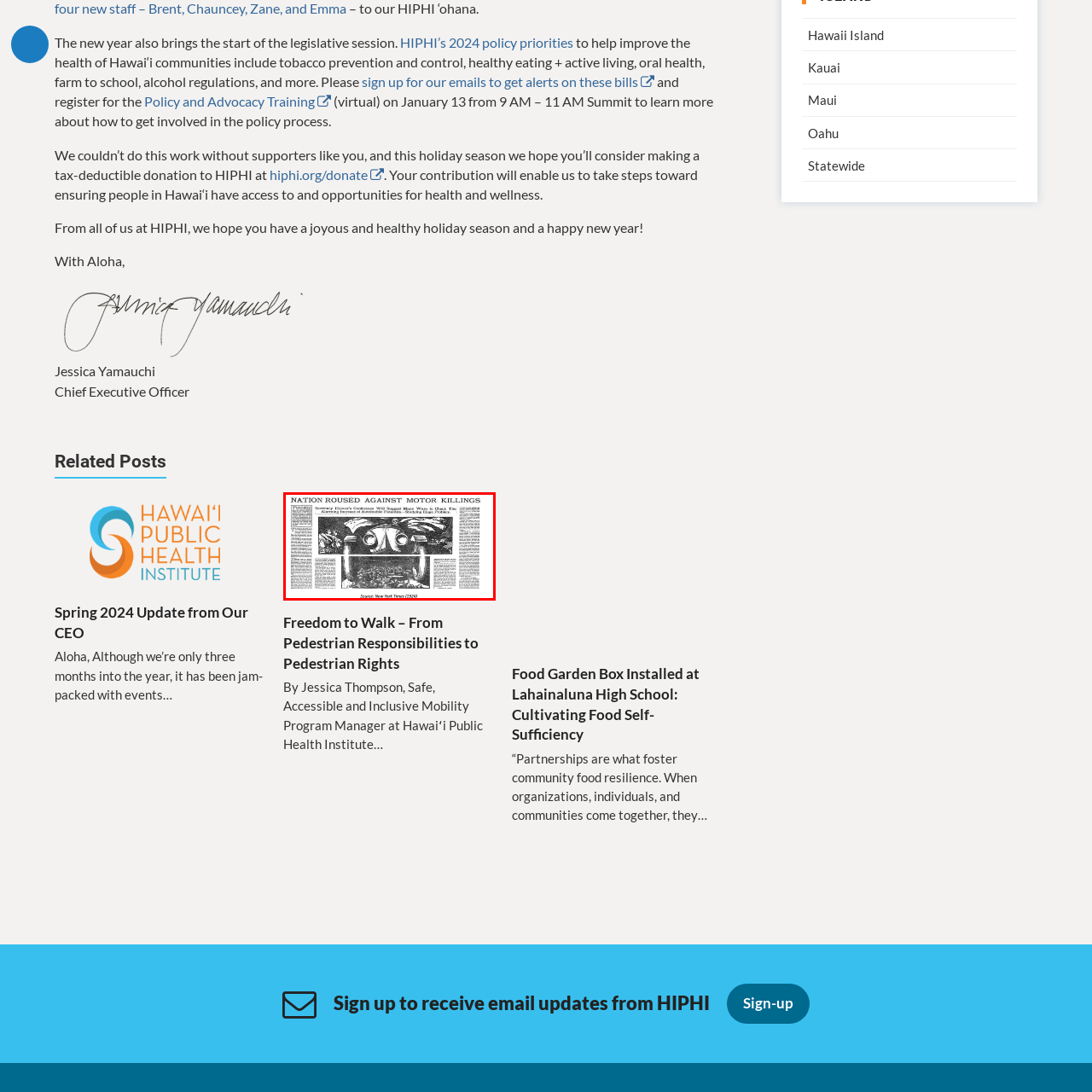Observe the image framed by the red bounding box and present a detailed answer to the following question, relying on the visual data provided: What is the tone of the newspaper article?

The layout and content of the newspaper article suggest a serious tone, as it engages the reader in a critical conversation about road safety and legislative responses to curb the increasing fatalities, indicating a sense of urgency and importance.